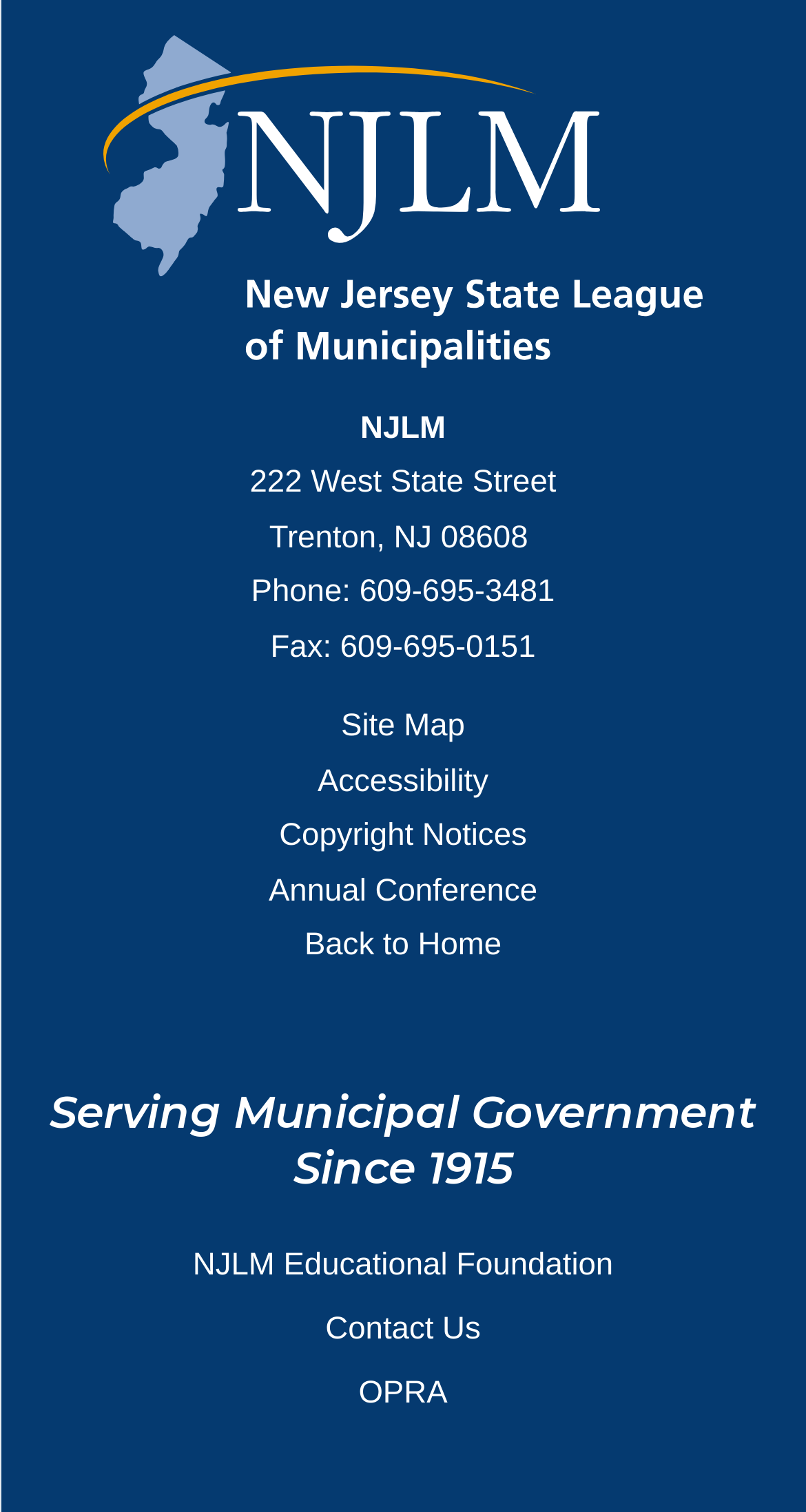What is the phone number of NJLM?
Please ensure your answer is as detailed and informative as possible.

I found the phone number by looking at the 'Info Advanced' region, where I saw a link element with the text '609-695-3481' next to a static text element with the label 'Phone:'.